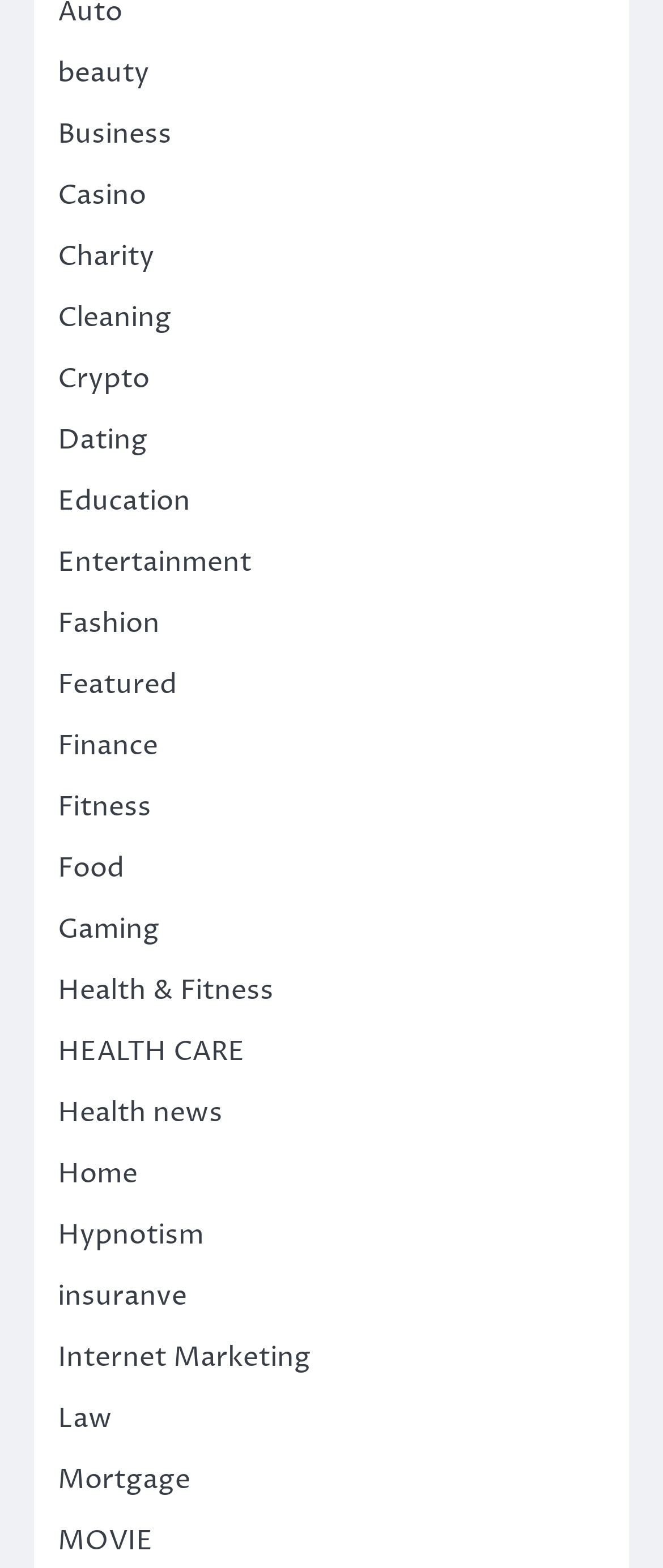Determine the bounding box coordinates for the clickable element to execute this instruction: "visit the entertainment page". Provide the coordinates as four float numbers between 0 and 1, i.e., [left, top, right, bottom].

[0.087, 0.346, 0.379, 0.37]